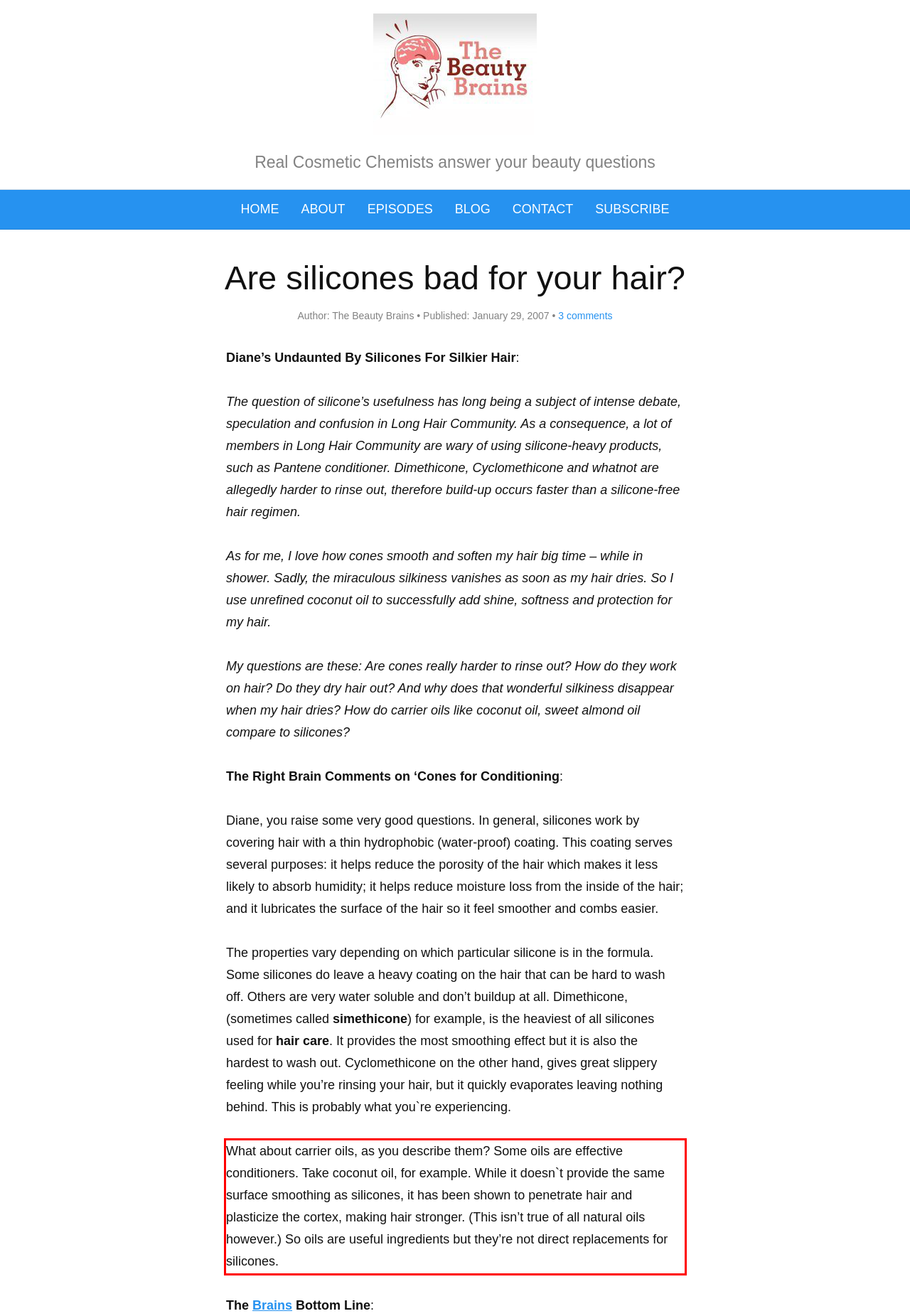Examine the webpage screenshot and use OCR to obtain the text inside the red bounding box.

What about carrier oils, as you describe them? Some oils are effective conditioners. Take coconut oil, for example. While it doesn`t provide the same surface smoothing as silicones, it has been shown to penetrate hair and plasticize the cortex, making hair stronger. (This isn’t true of all natural oils however.) So oils are useful ingredients but they’re not direct replacements for silicones.